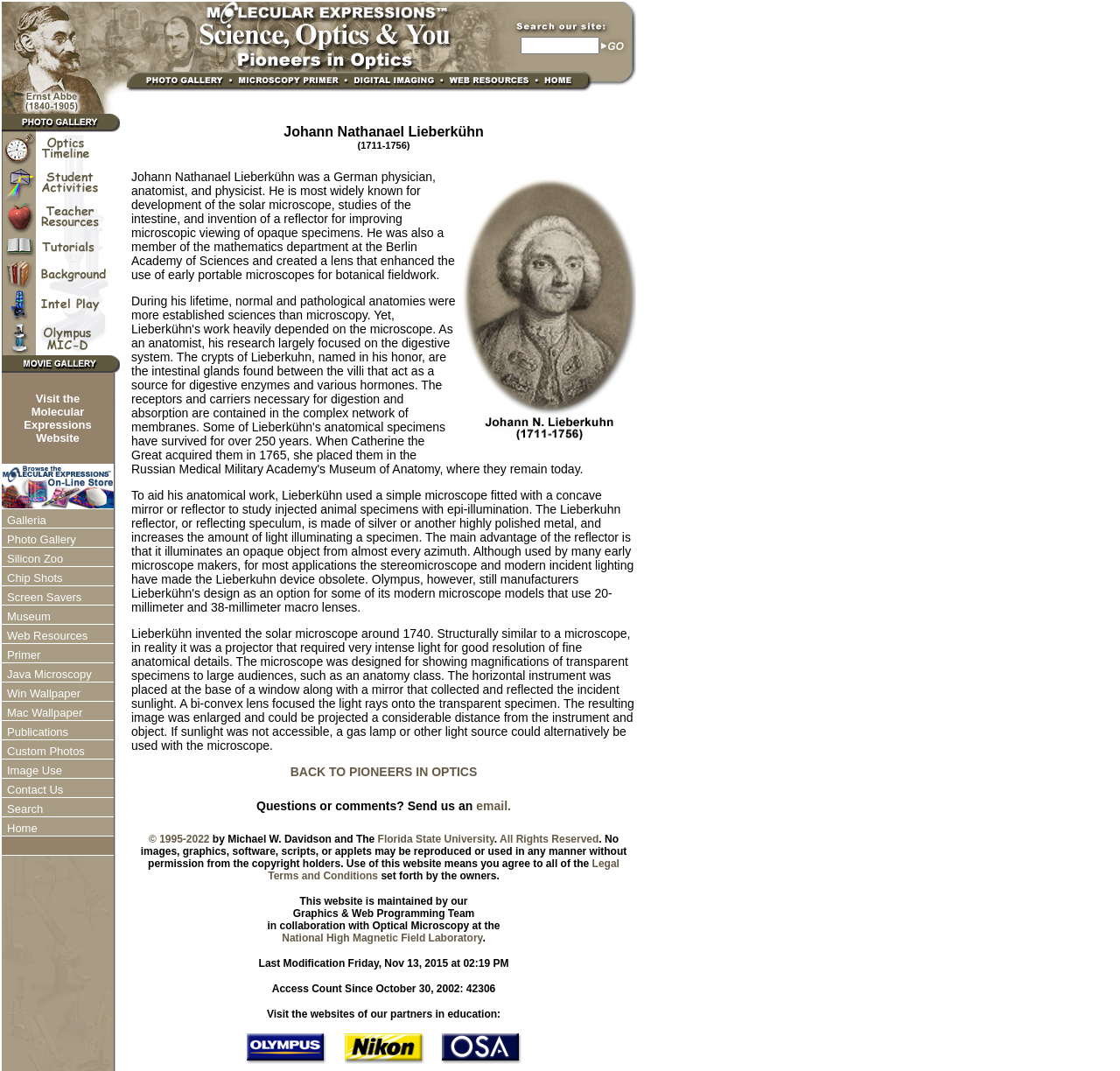Provide the bounding box coordinates of the HTML element this sentence describes: "name="tutorials"". The bounding box coordinates consist of four float numbers between 0 and 1, i.e., [left, top, right, bottom].

[0.032, 0.232, 0.107, 0.246]